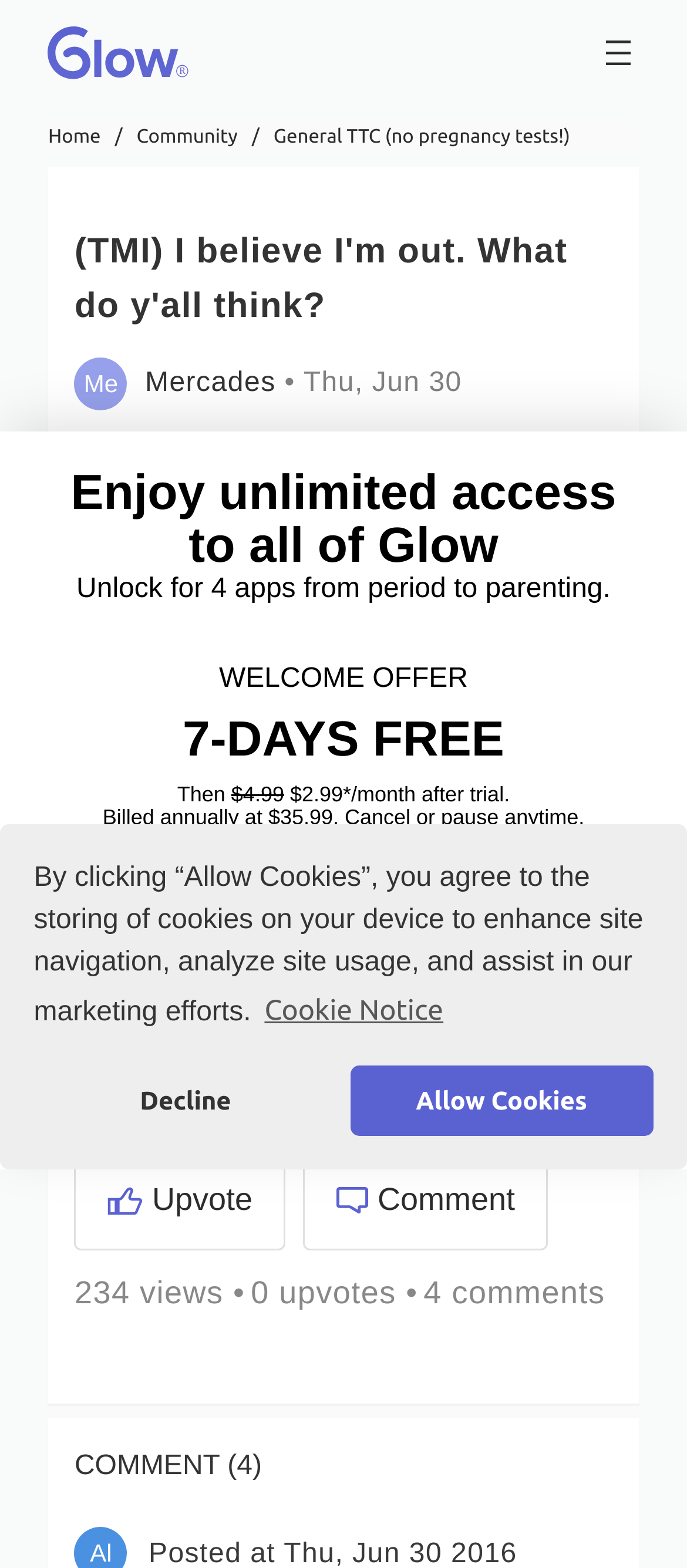Use a single word or phrase to answer the question: 
What is the username of the post author?

Mercades